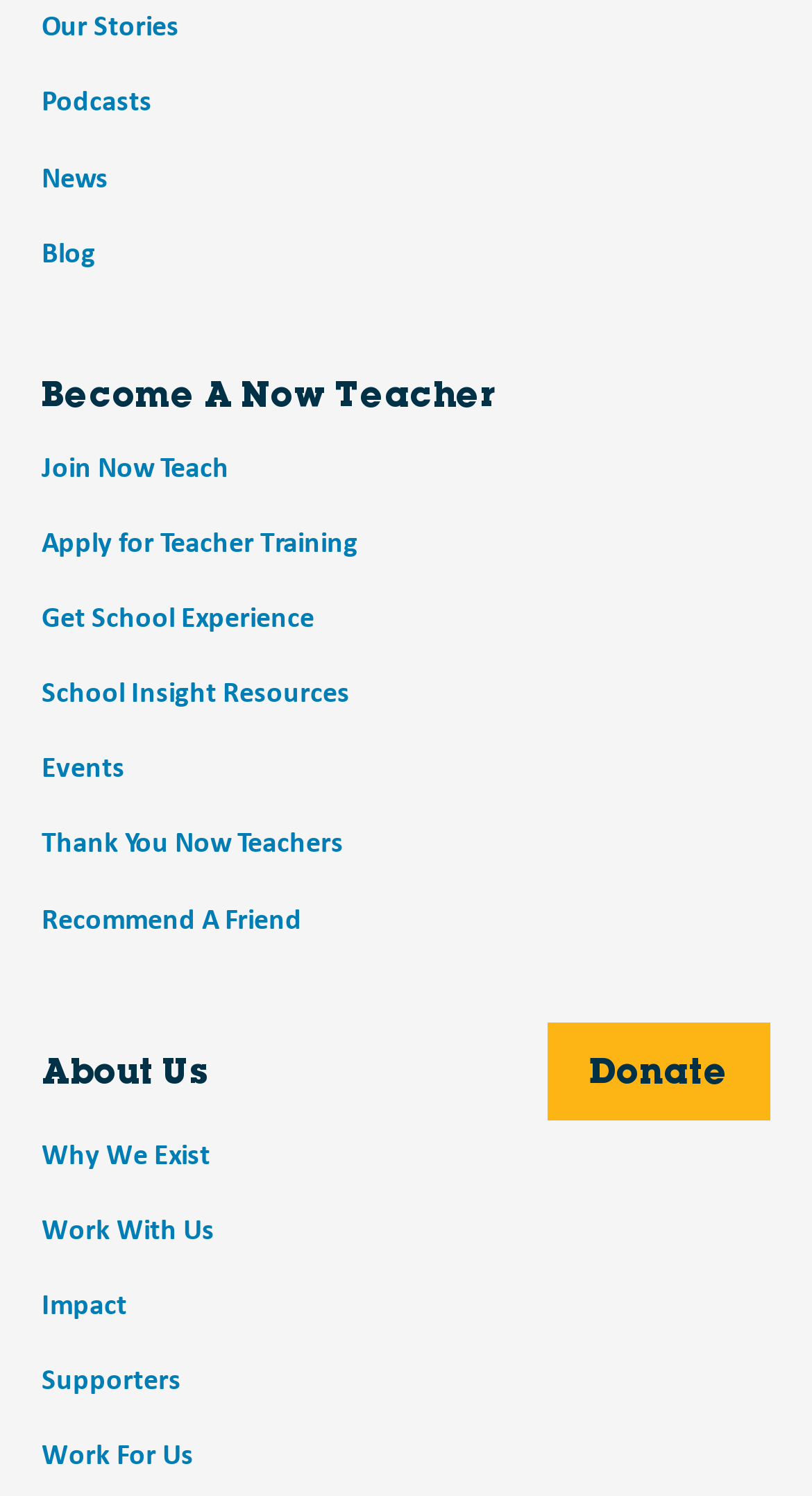Respond with a single word or phrase for the following question: 
What is the last link in the top navigation bar?

Work For Us